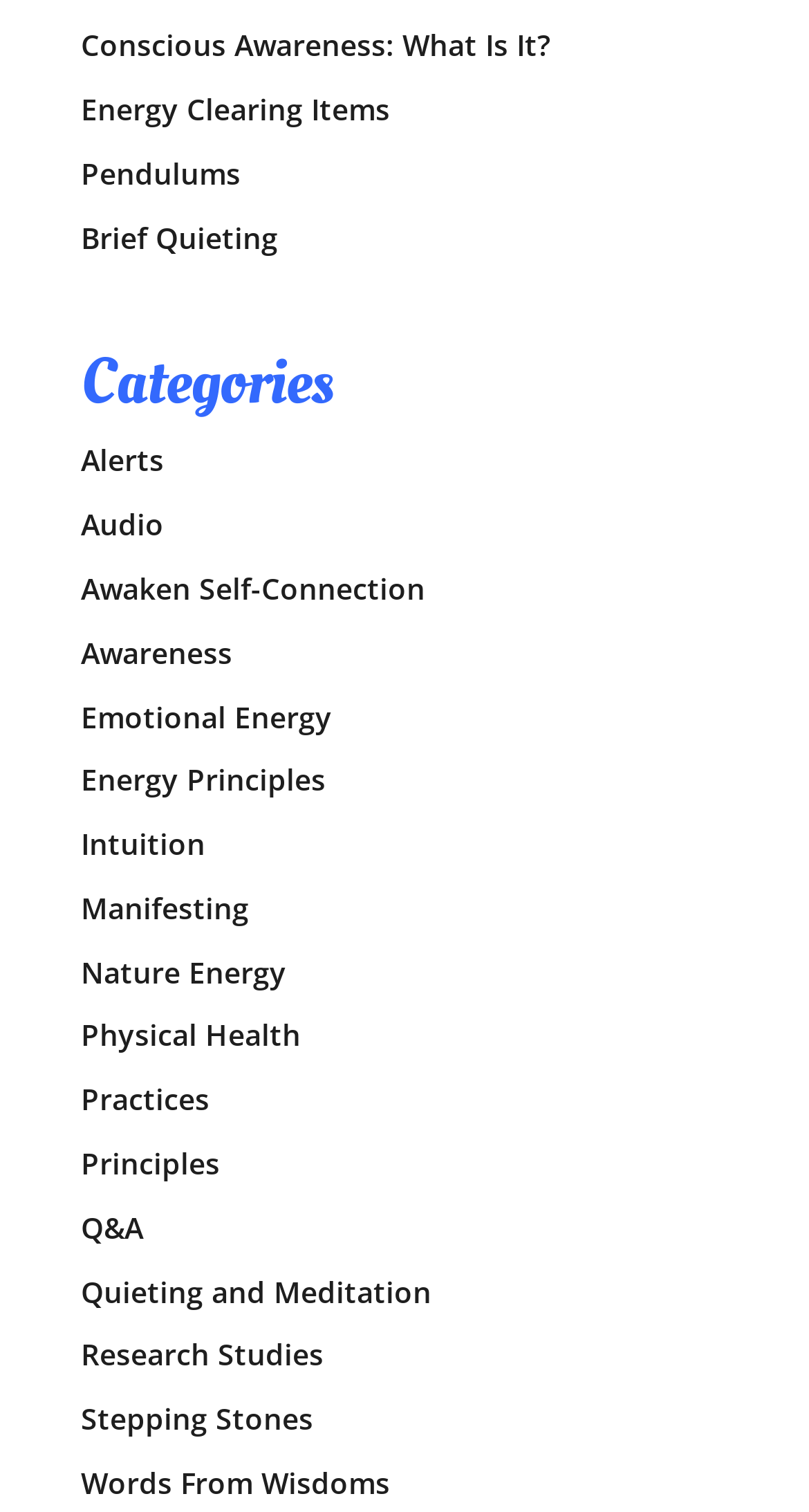Is there a category related to nature?
Look at the screenshot and give a one-word or phrase answer.

Yes